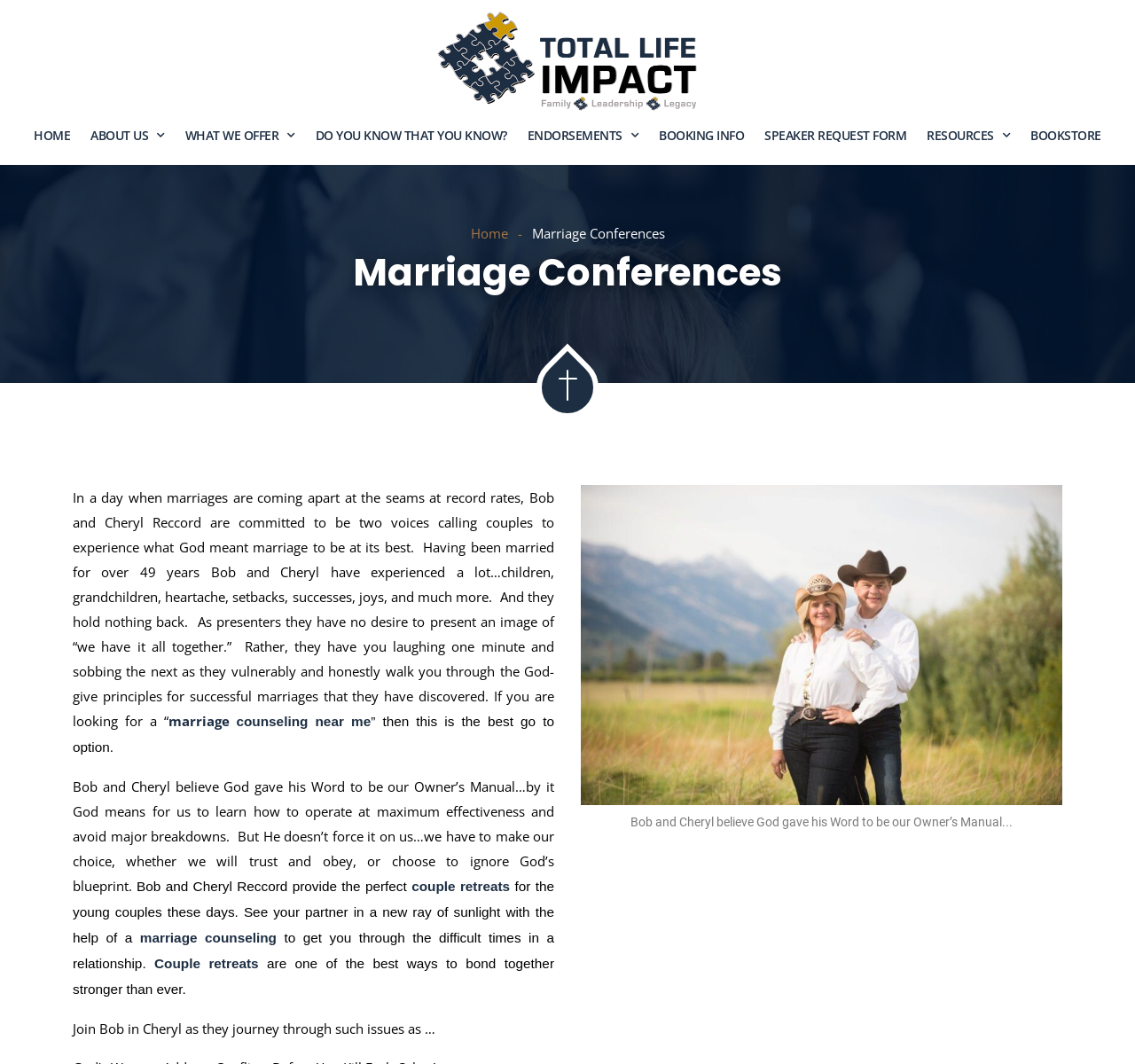Indicate the bounding box coordinates of the element that must be clicked to execute the instruction: "Click on the 'BOOKSTORE' link". The coordinates should be given as four float numbers between 0 and 1, i.e., [left, top, right, bottom].

[0.903, 0.108, 0.976, 0.146]